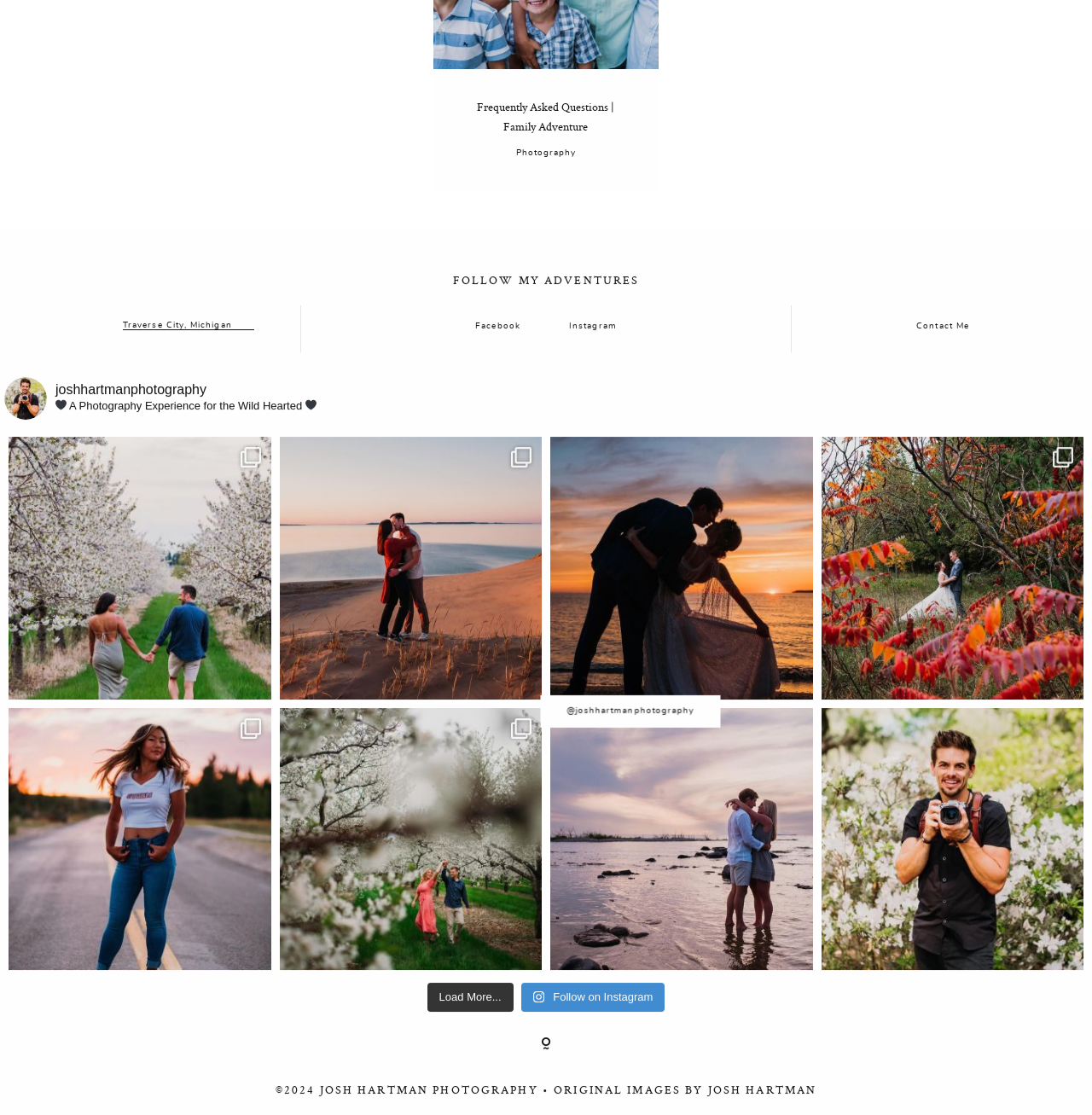Identify the bounding box for the described UI element. Provide the coordinates in (top-left x, top-left y, bottom-right x, bottom-right y) format with values ranging from 0 to 1: name="EMAIL" placeholder="Traverse City, Michigan"

[0.112, 0.368, 0.233, 0.376]